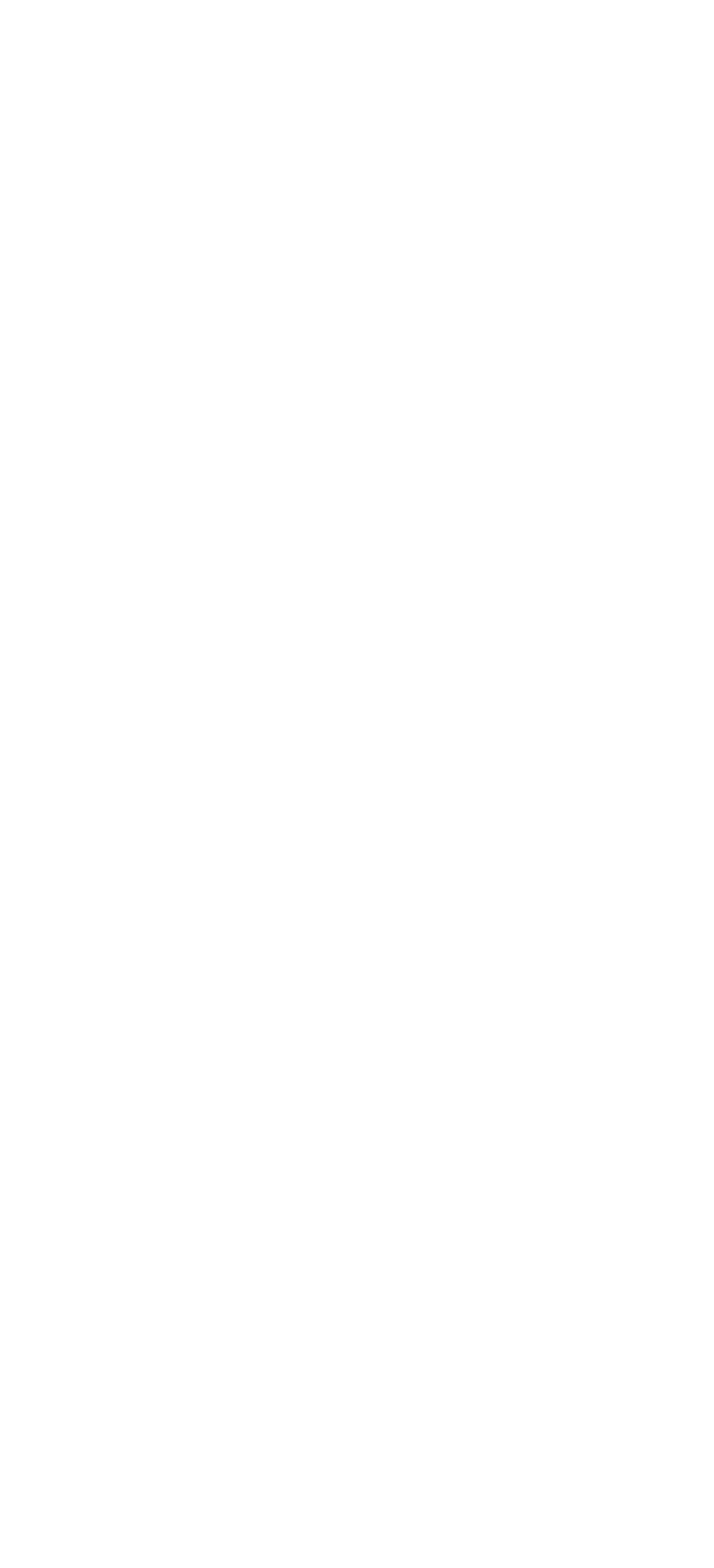Please identify the bounding box coordinates of the element's region that should be clicked to execute the following instruction: "Enter home or cell phone number". The bounding box coordinates must be four float numbers between 0 and 1, i.e., [left, top, right, bottom].

[0.123, 0.291, 0.877, 0.337]